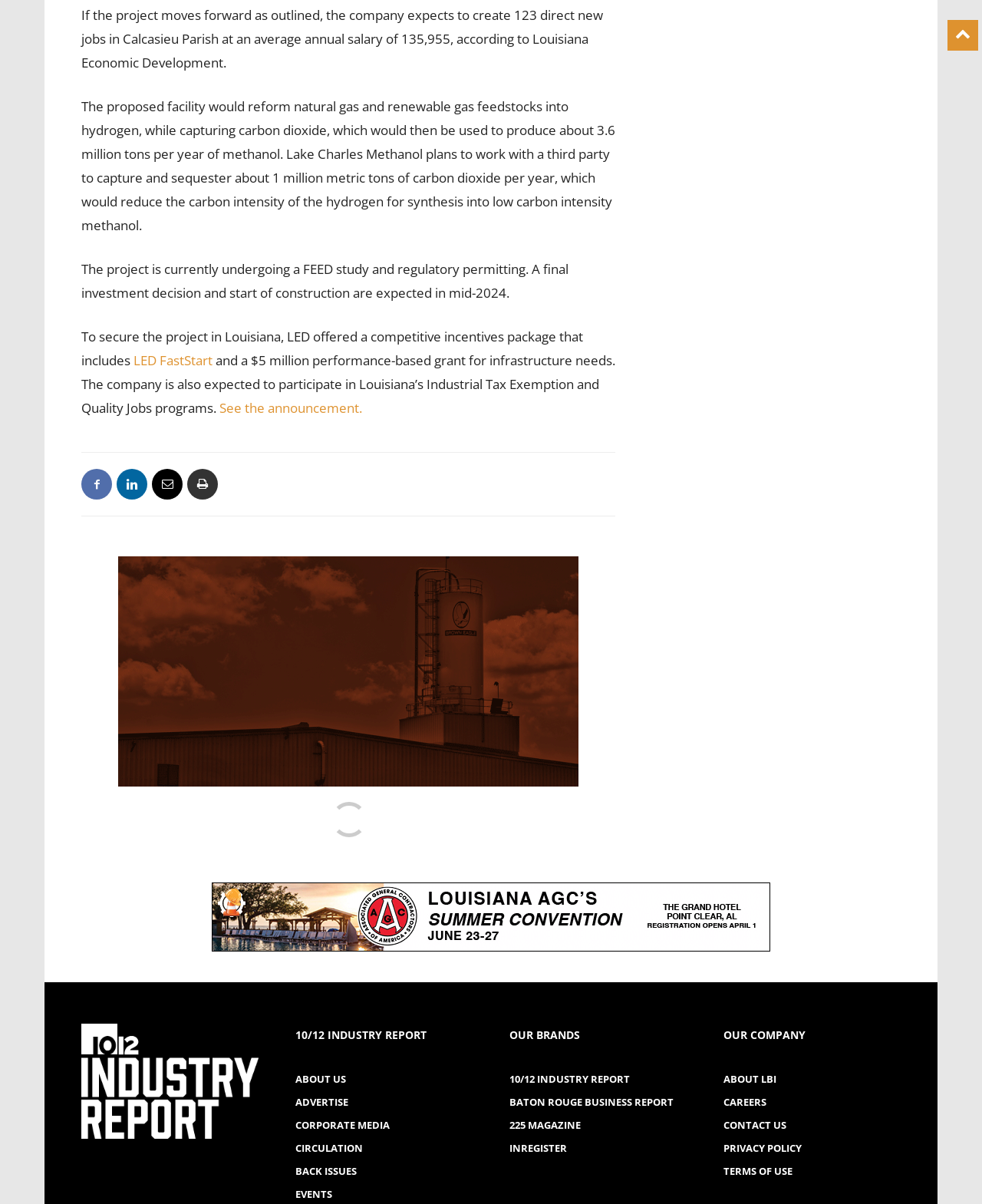Please find the bounding box coordinates of the section that needs to be clicked to achieve this instruction: "Check the 'PRIVACY POLICY'".

[0.737, 0.948, 0.816, 0.959]